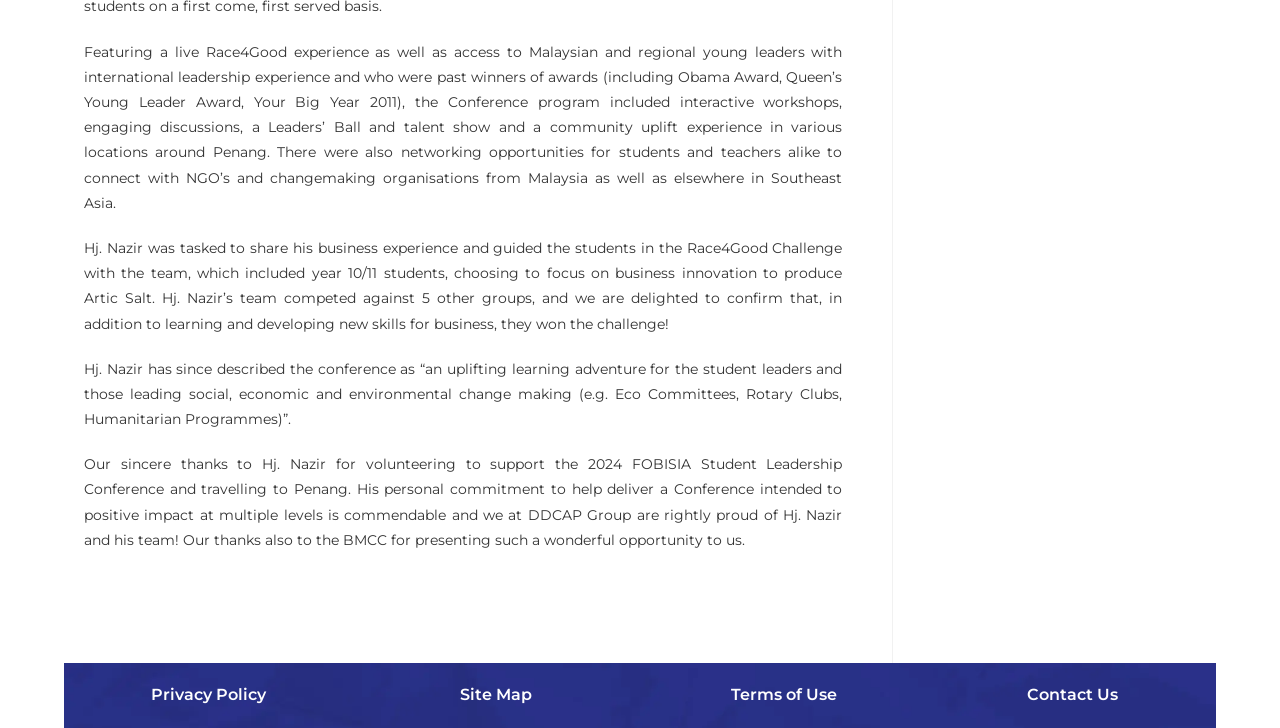Bounding box coordinates are given in the format (top-left x, top-left y, bottom-right x, bottom-right y). All values should be floating point numbers between 0 and 1. Provide the bounding box coordinate for the UI element described as: About Us

None